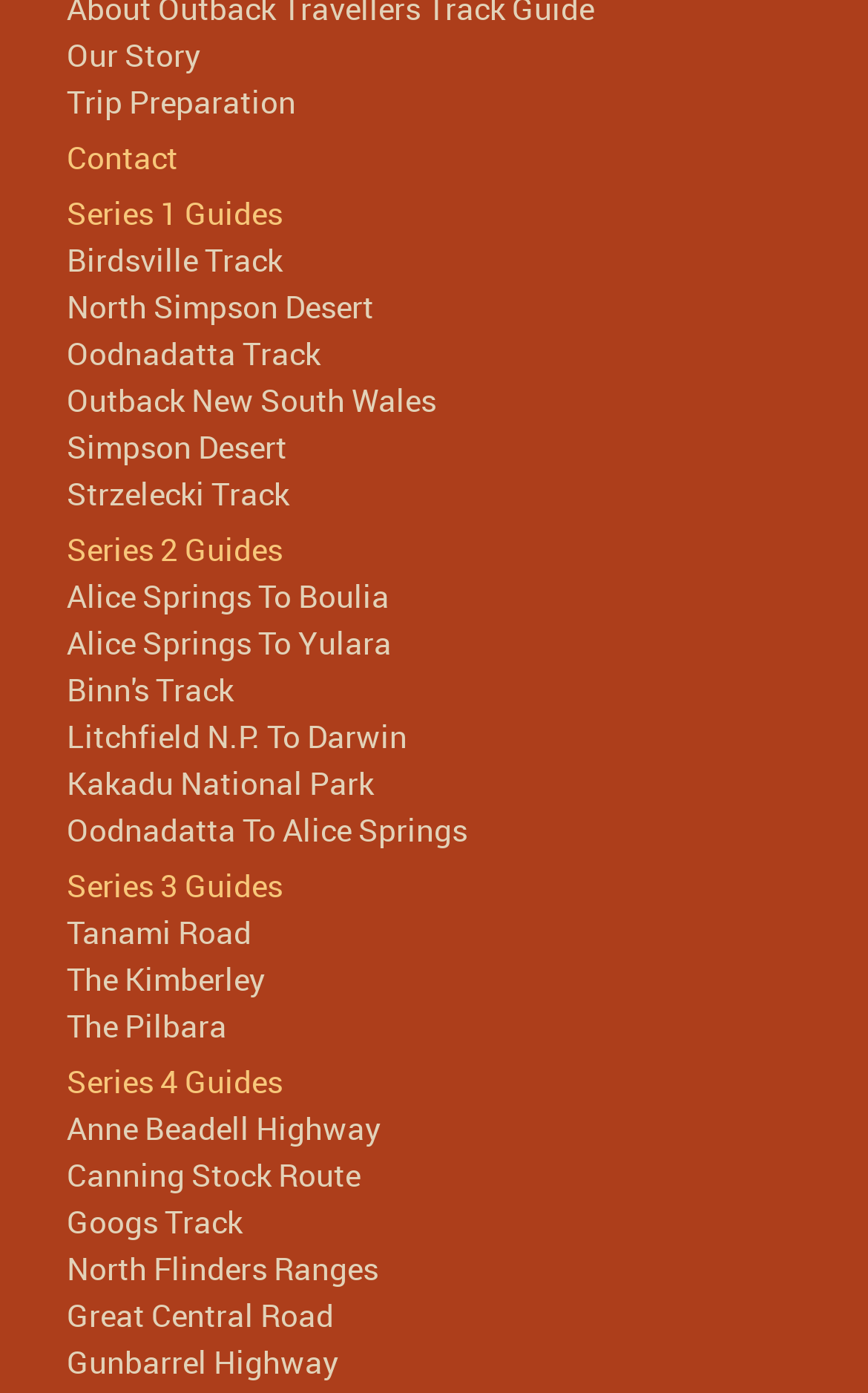How many links are related to Simpson Desert?
Use the image to answer the question with a single word or phrase.

2